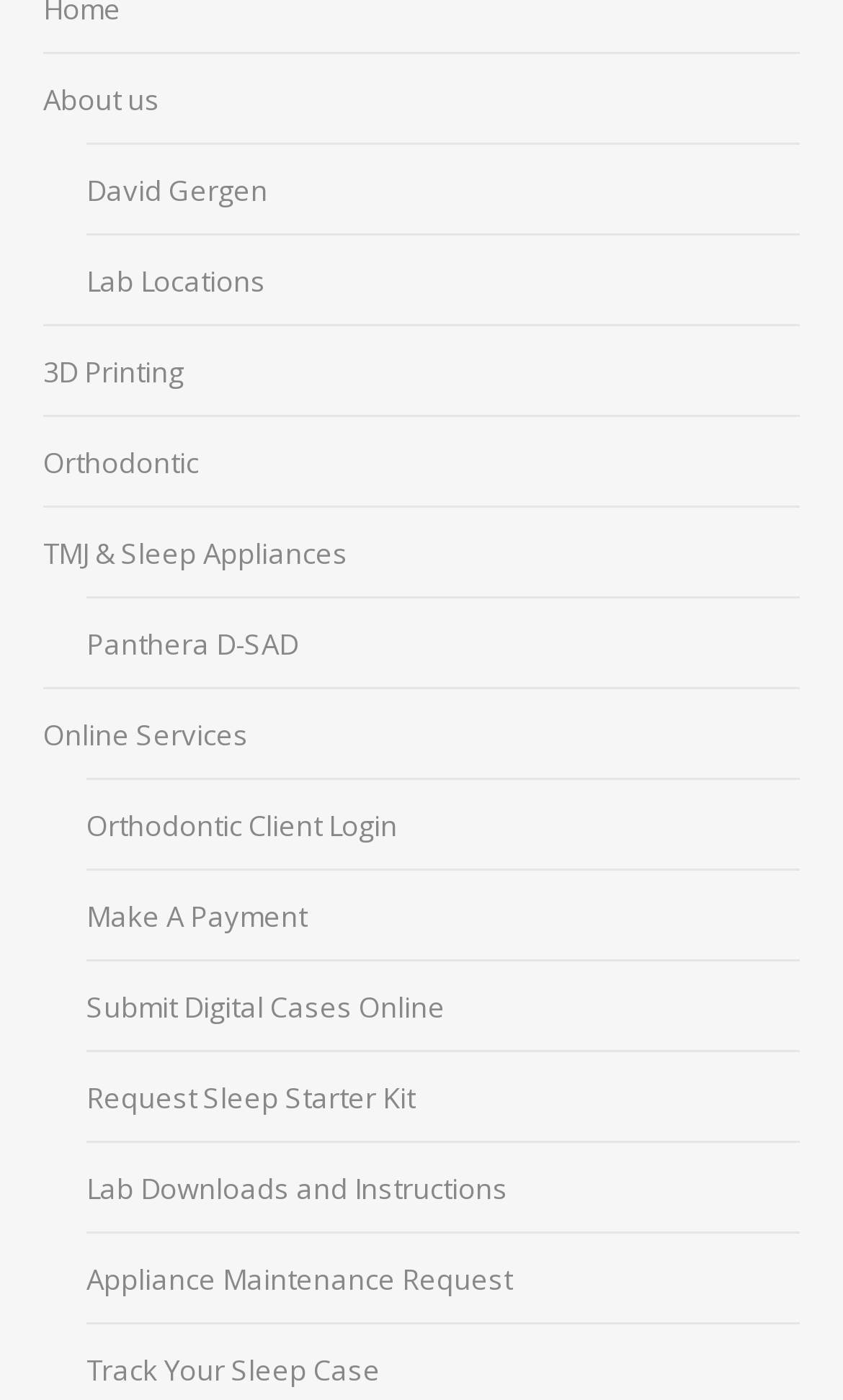Answer with a single word or phrase: 
What is the purpose of the 'Make A Payment' link?

To make a payment